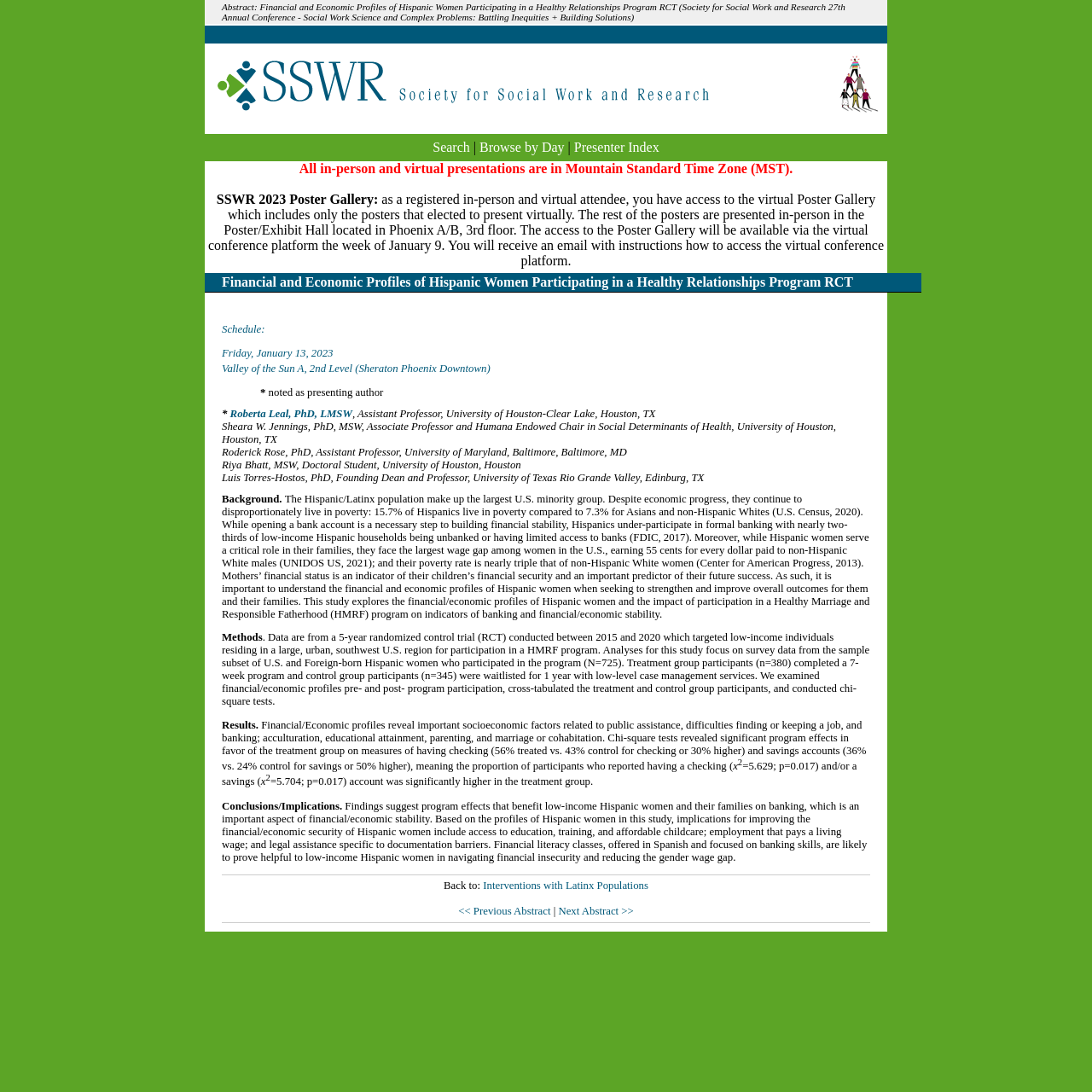Locate and extract the headline of this webpage.

Abstract: Financial and Economic Profiles of Hispanic Women Participating in a Healthy Relationships Program RCT (Society for Social Work and Research 27th Annual Conference - Social Work Science and Complex Problems: Battling Inequities + Building Solutions)